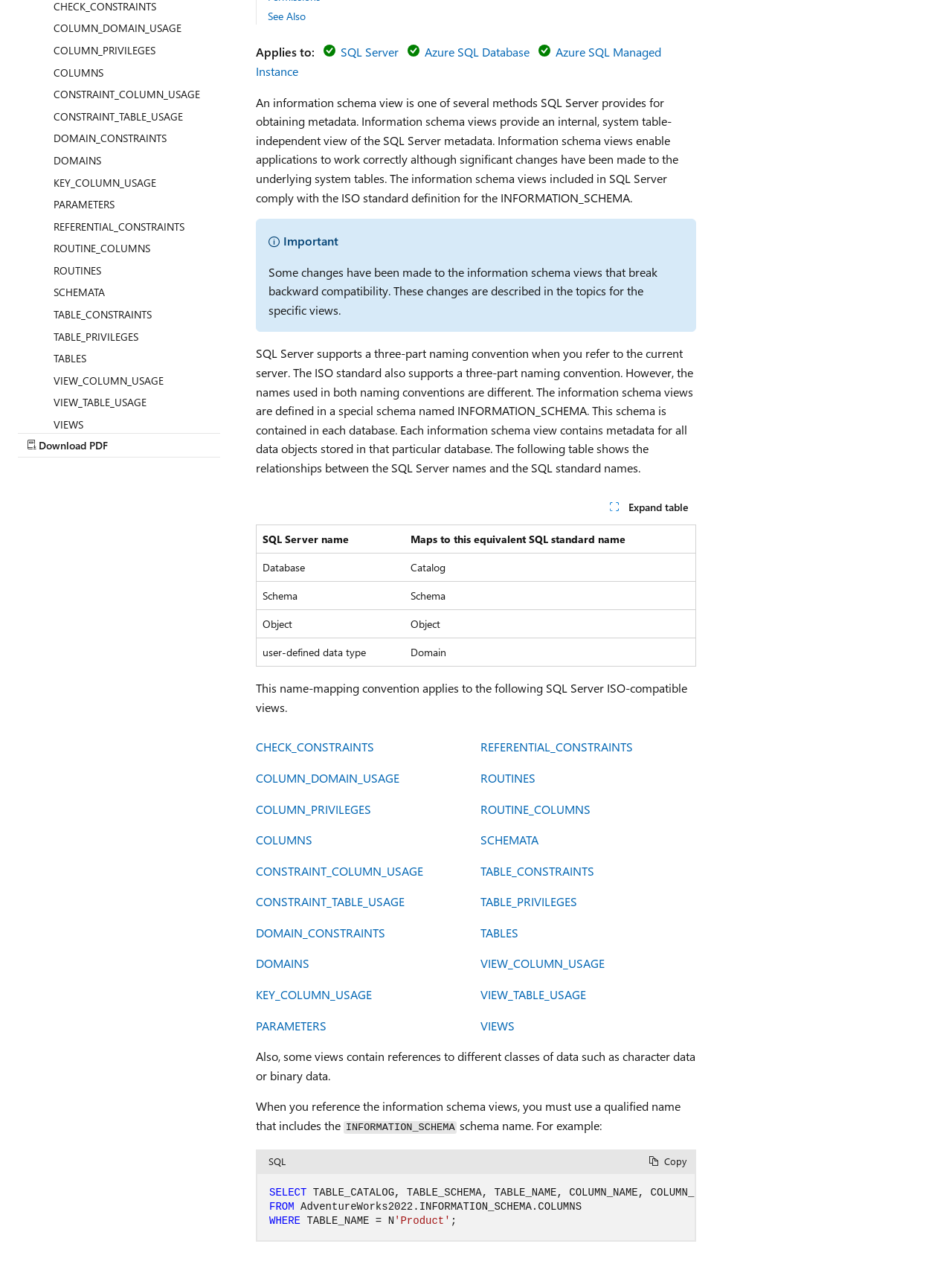Provide the bounding box coordinates, formatted as (top-left x, top-left y, bottom-right x, bottom-right y), with all values being floating point numbers between 0 and 1. Identify the bounding box of the UI element that matches the description: Azure SQL Database

[0.446, 0.035, 0.556, 0.047]